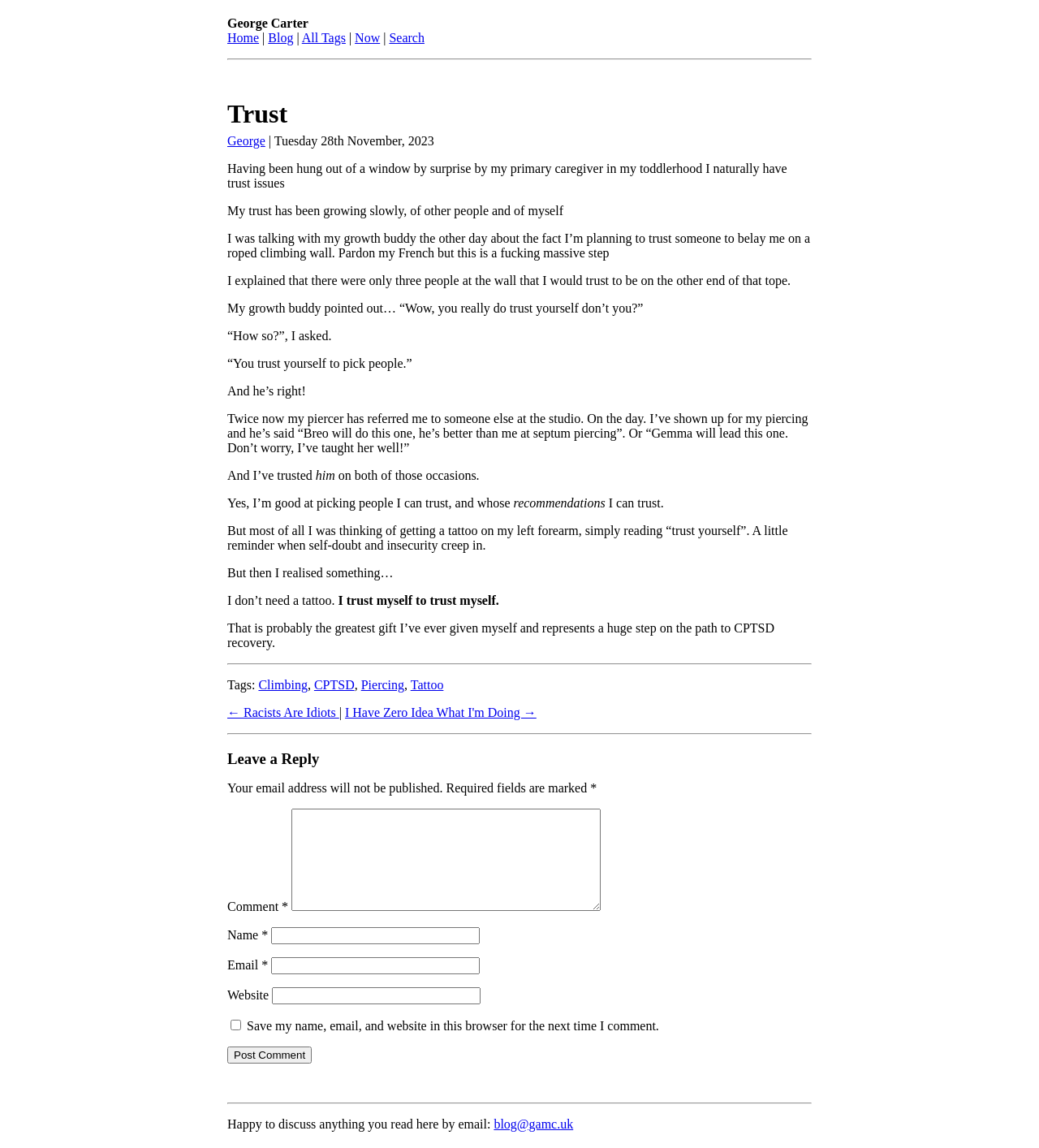Could you determine the bounding box coordinates of the clickable element to complete the instruction: "Contact the blogger via email"? Provide the coordinates as four float numbers between 0 and 1, i.e., [left, top, right, bottom].

[0.475, 0.973, 0.552, 0.985]